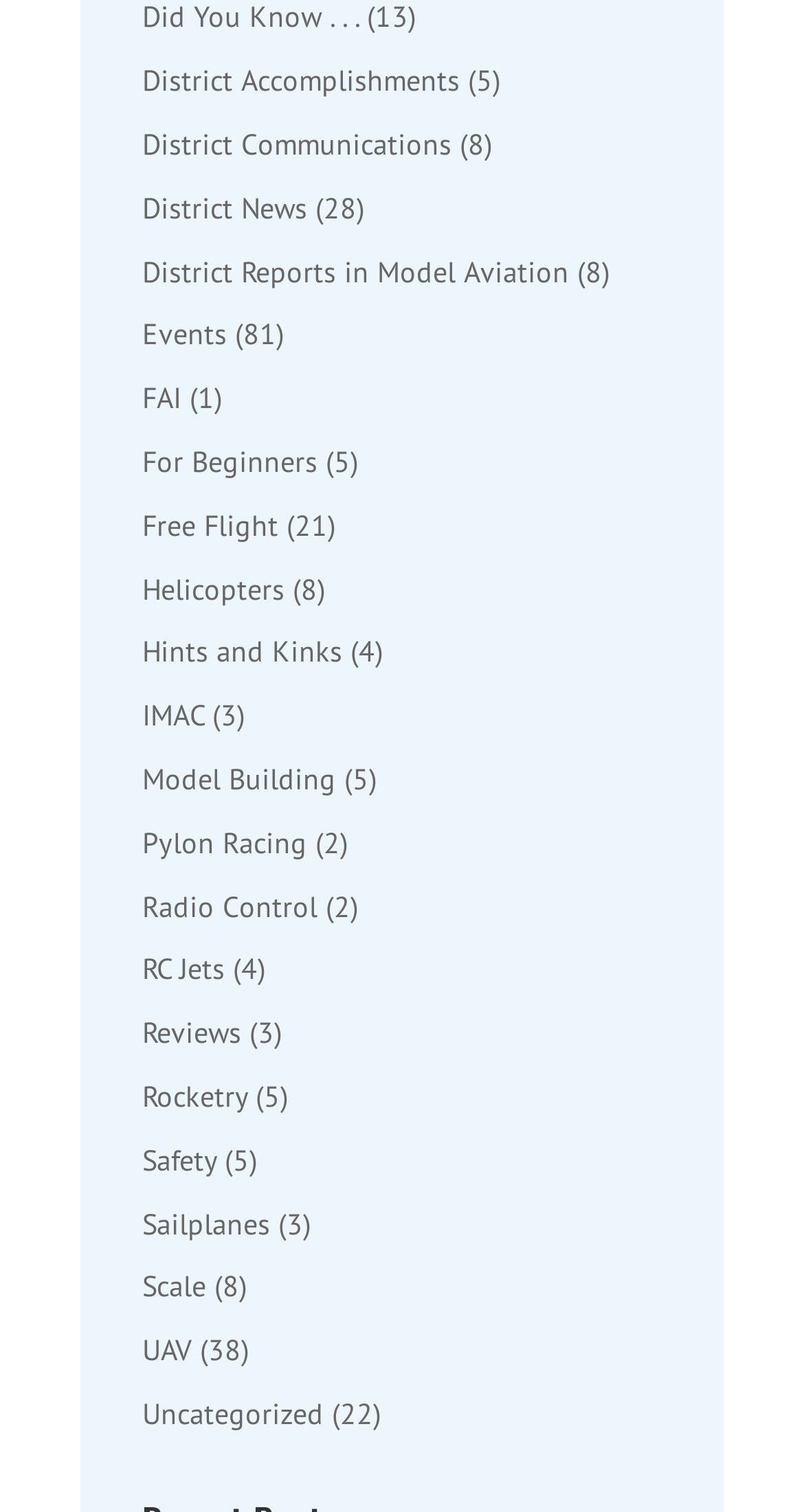Please provide the bounding box coordinates for the element that needs to be clicked to perform the following instruction: "Click on District Accomplishments". The coordinates should be given as four float numbers between 0 and 1, i.e., [left, top, right, bottom].

[0.177, 0.041, 0.572, 0.066]